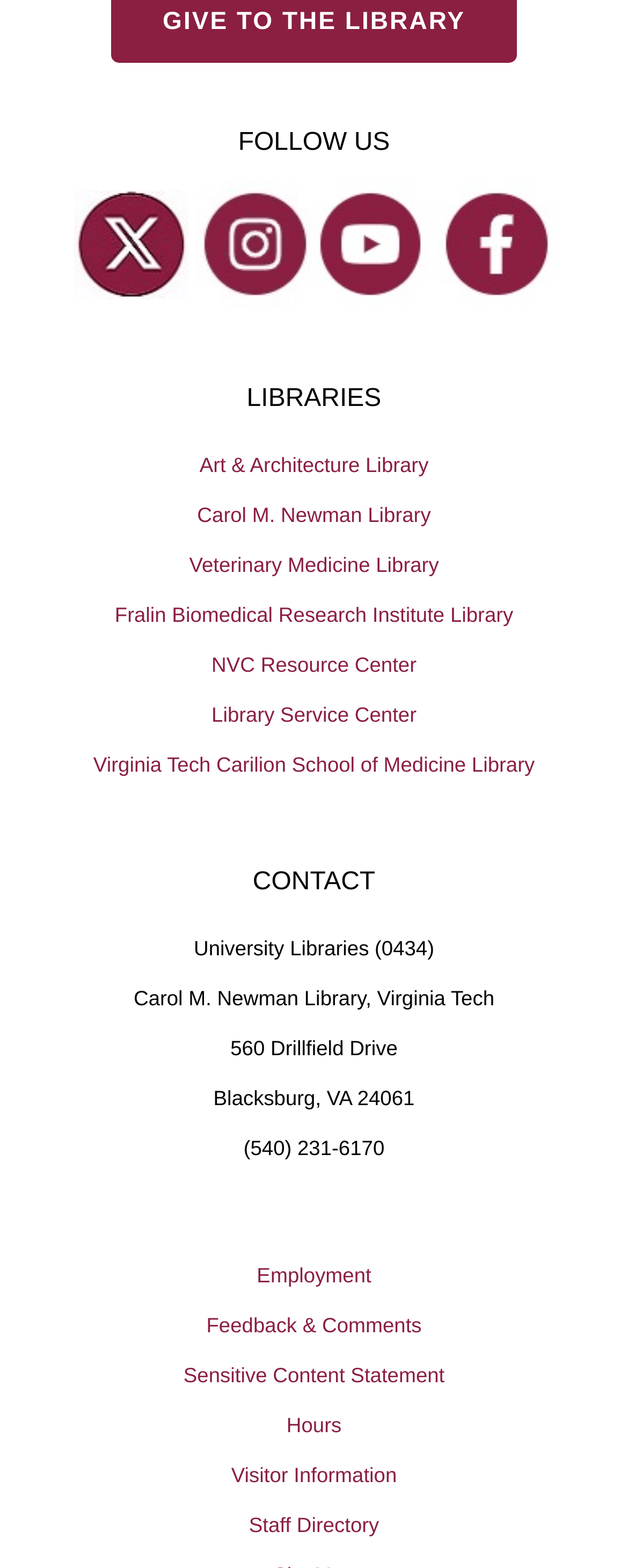Determine the bounding box coordinates of the clickable element necessary to fulfill the instruction: "View Employment opportunities". Provide the coordinates as four float numbers within the 0 to 1 range, i.e., [left, top, right, bottom].

[0.0, 0.797, 1.0, 0.829]